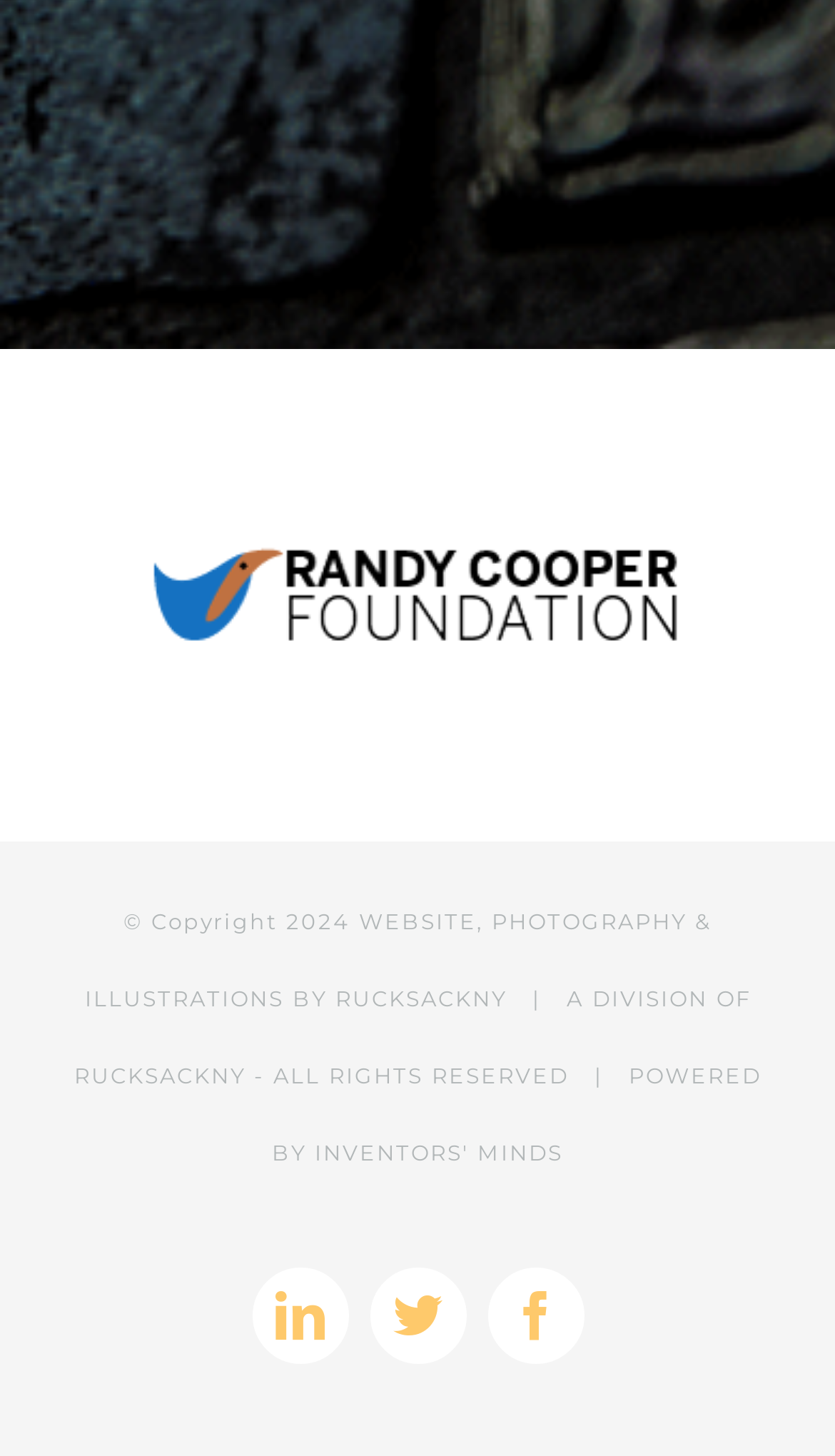What type of content is the website related to?
Give a detailed explanation using the information visible in the image.

The website is related to photography and illustrations, as indicated by the text 'PHOTOGRAPHY & ILLUSTRATIONS BY' at the bottom of the webpage.